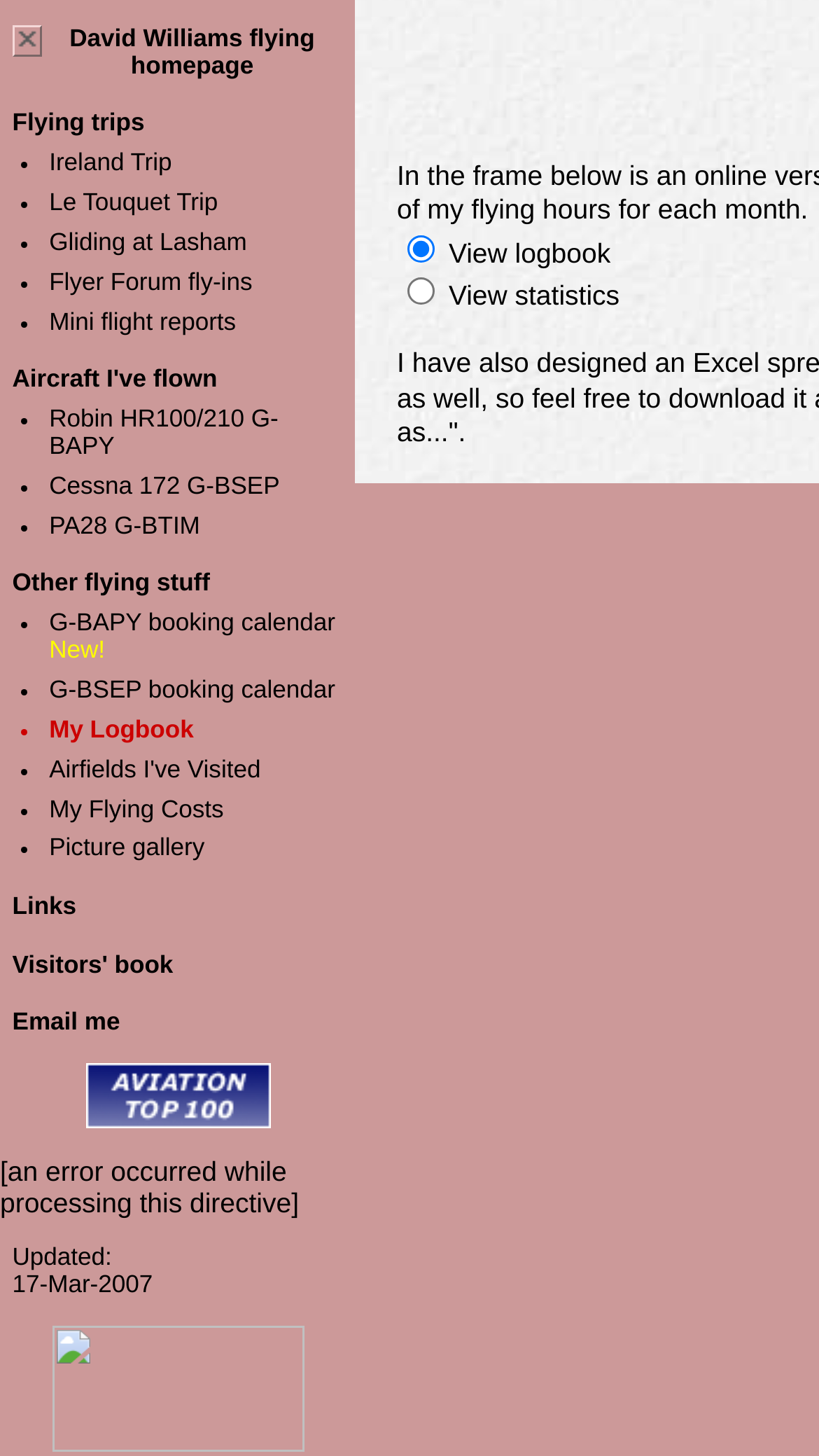What is the default view of the logbook?
Look at the image and answer the question using a single word or phrase.

View logbook